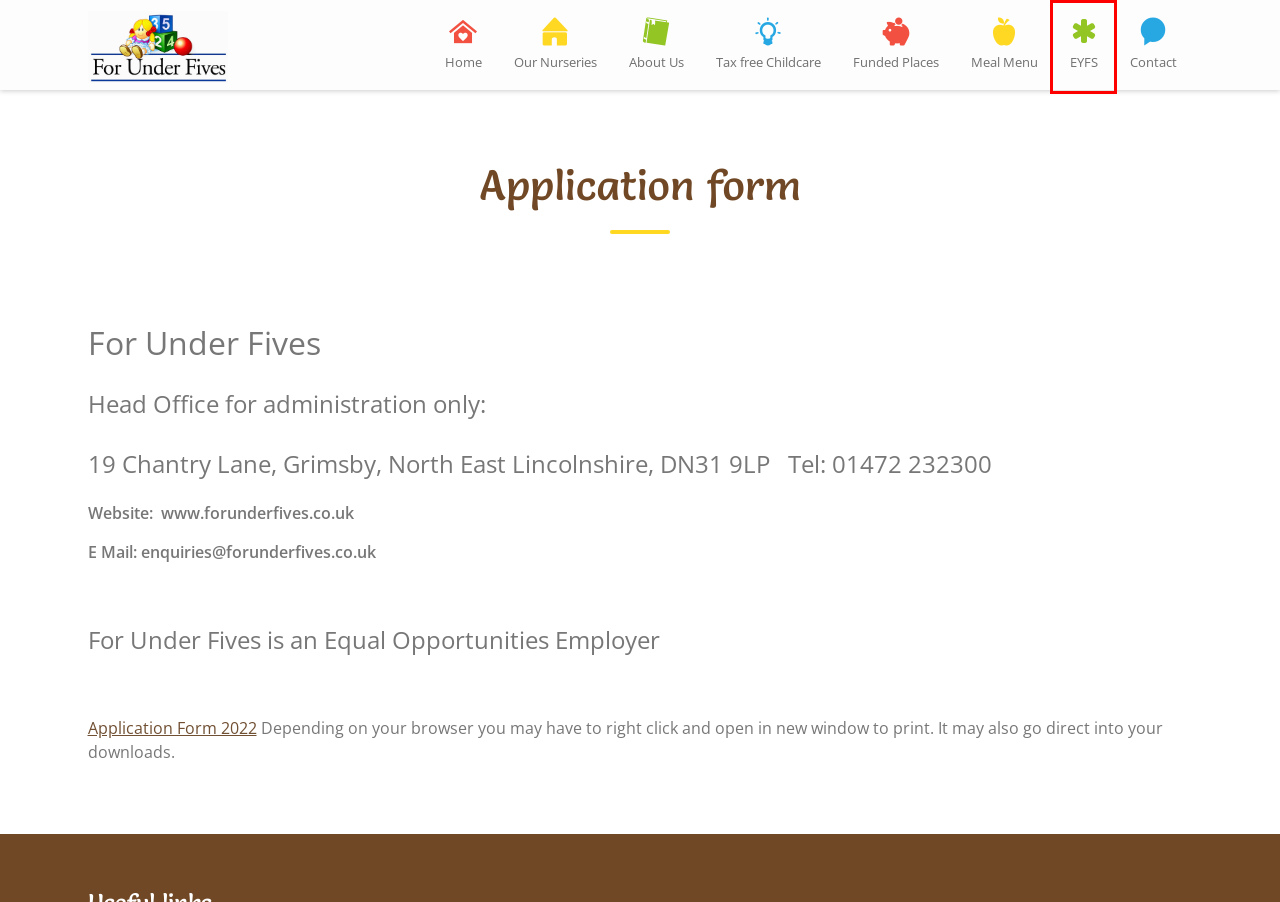Given a webpage screenshot with a red bounding box around a UI element, choose the webpage description that best matches the new webpage after clicking the element within the bounding box. Here are the candidates:
A. Tax free Childcare | For Under Fives
B. Meal Menu | For Under Fives
C. Government Funded Places | For Under Fives
D. EARLY YEARS FOUNDATION STAGE | For Under Fives
E. For Under Fives | For the best in child care
F. All Sites | For Under Fives
G. KEEPING OUR CHILDREN SAFE ONLINE | For Under Fives
H. About Us | For Under Fives

D